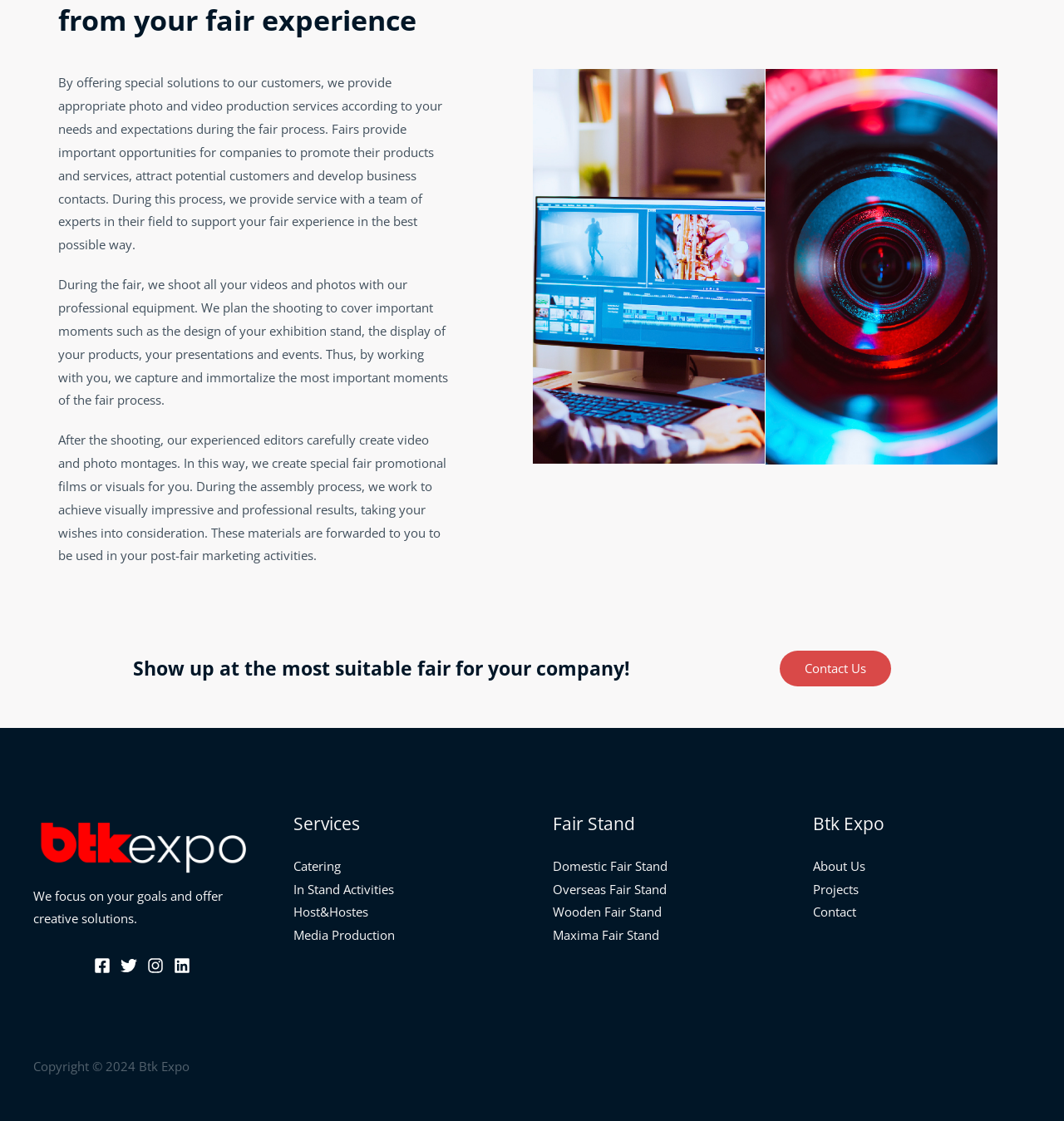Bounding box coordinates must be specified in the format (top-left x, top-left y, bottom-right x, bottom-right y). All values should be floating point numbers between 0 and 1. What are the bounding box coordinates of the UI element described as: Contact

[0.764, 0.806, 0.804, 0.821]